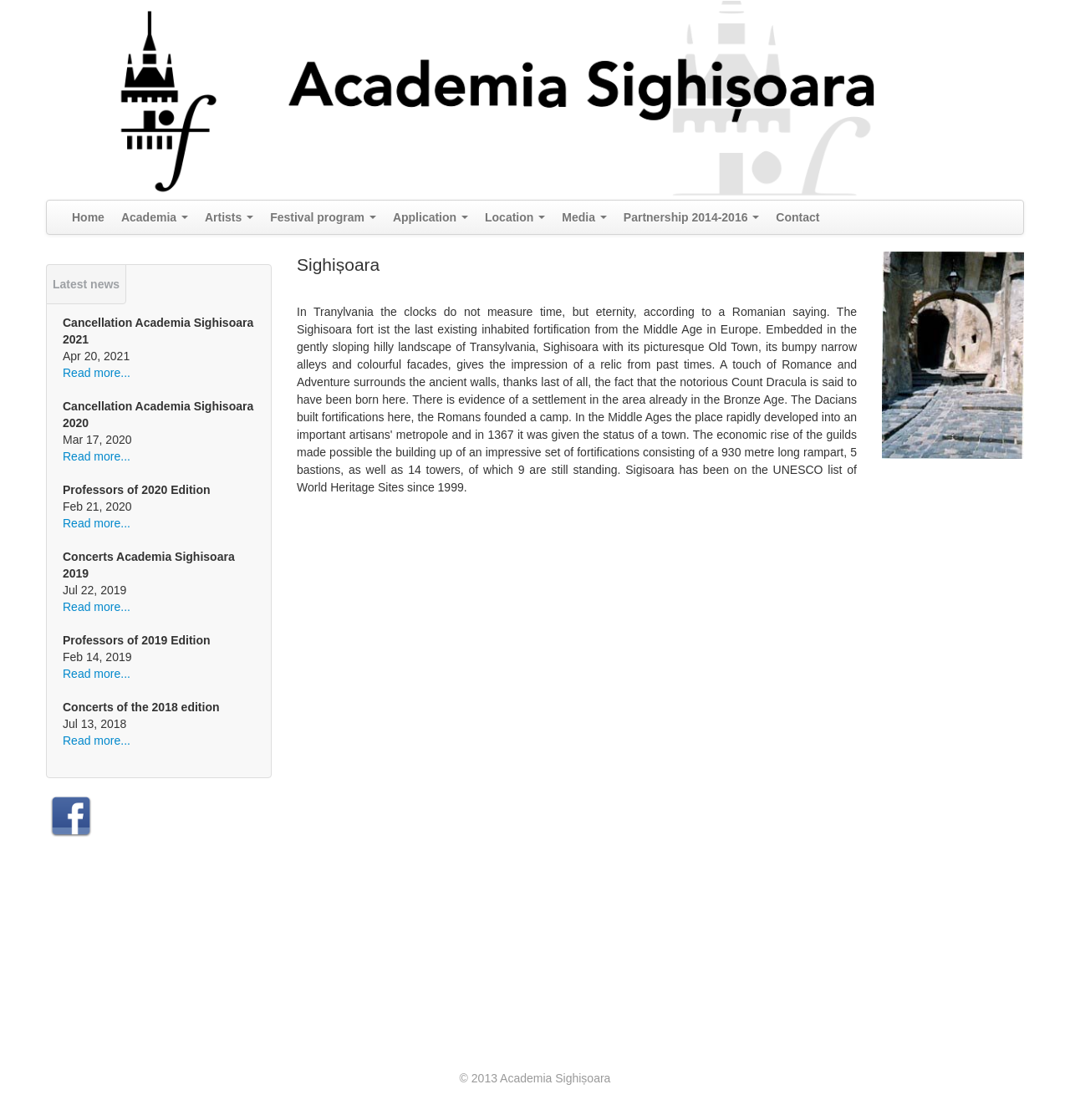Please indicate the bounding box coordinates of the element's region to be clicked to achieve the instruction: "Check the Location". Provide the coordinates as four float numbers between 0 and 1, i.e., [left, top, right, bottom].

[0.445, 0.179, 0.517, 0.201]